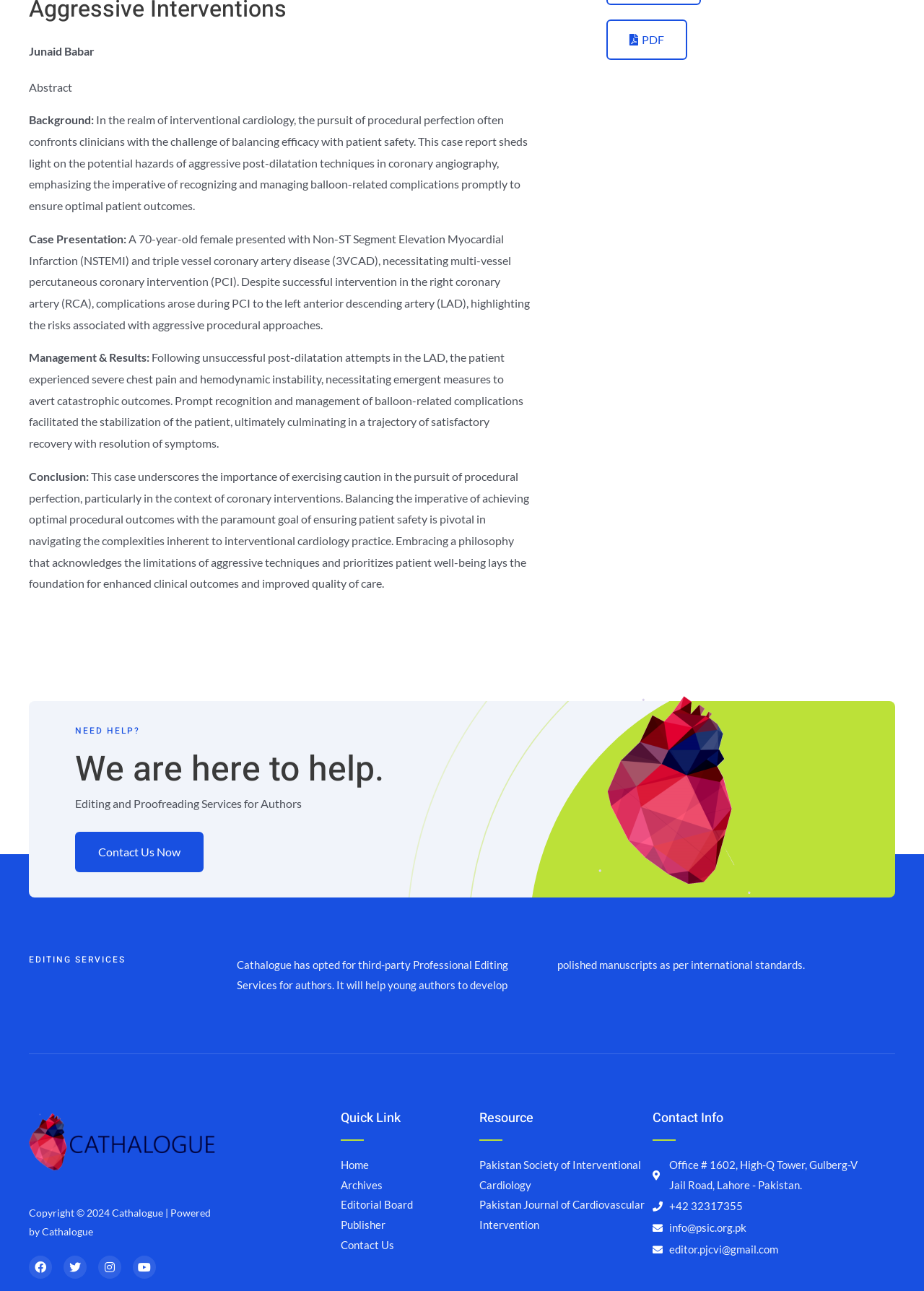Could you provide the bounding box coordinates for the portion of the screen to click to complete this instruction: "Visit the Facebook page"?

[0.031, 0.972, 0.056, 0.99]